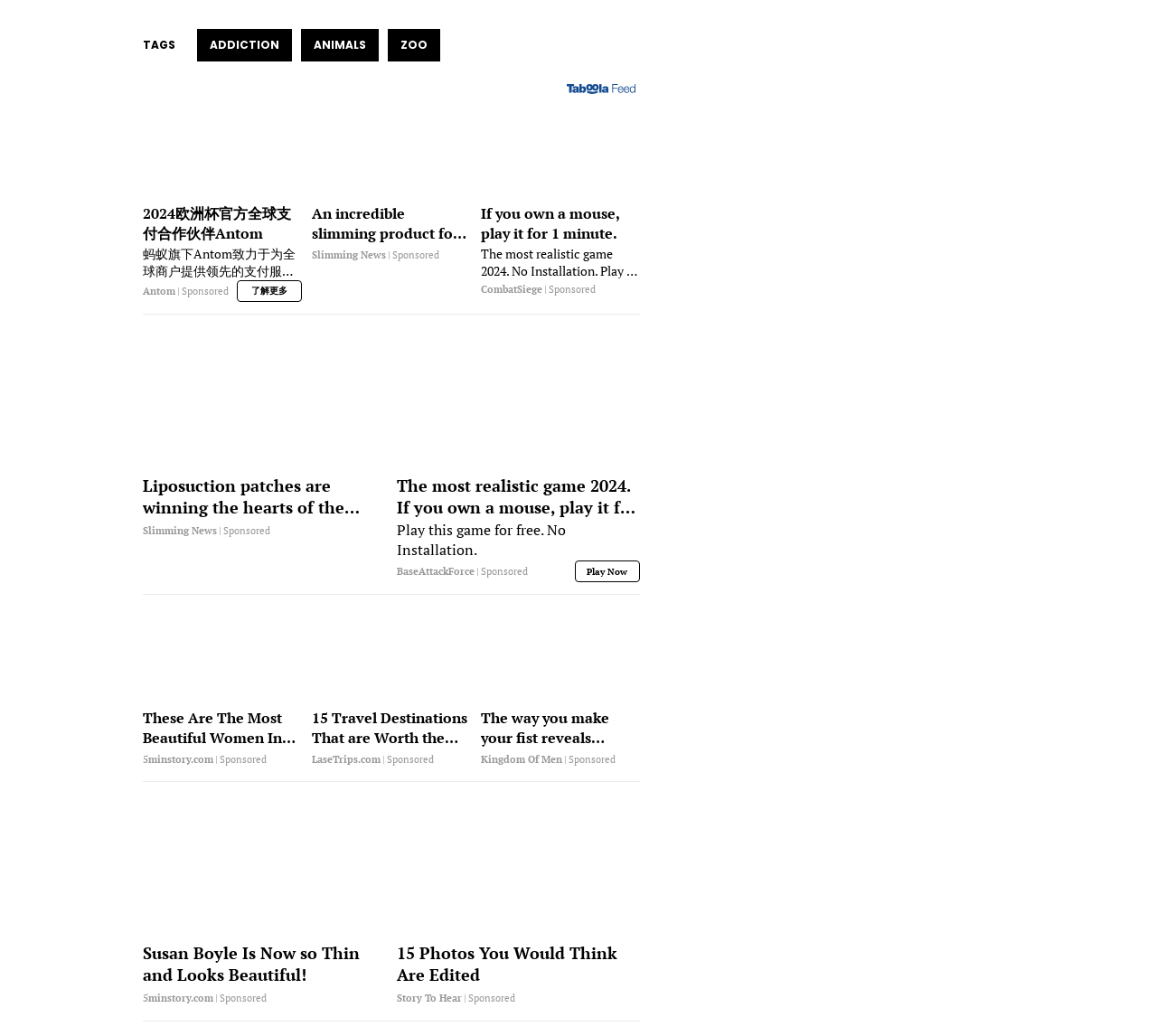How many images are there in the Taboola advertising section?
Can you provide a detailed and comprehensive answer to the question?

There are 8 images in the Taboola advertising section, each with a corresponding link and description.